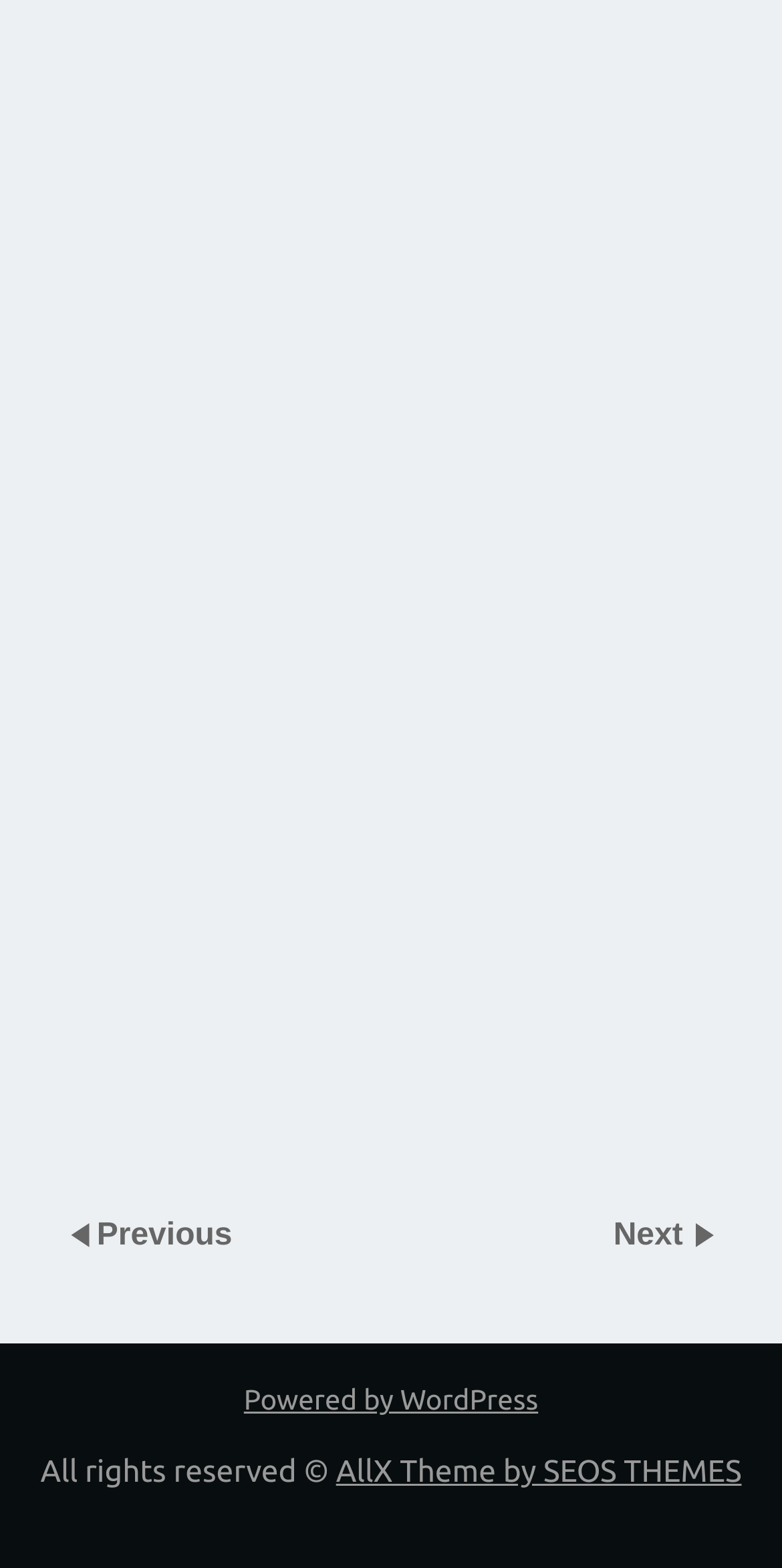Find the bounding box coordinates for the HTML element specified by: "Powered by WordPress".

[0.312, 0.883, 0.688, 0.903]